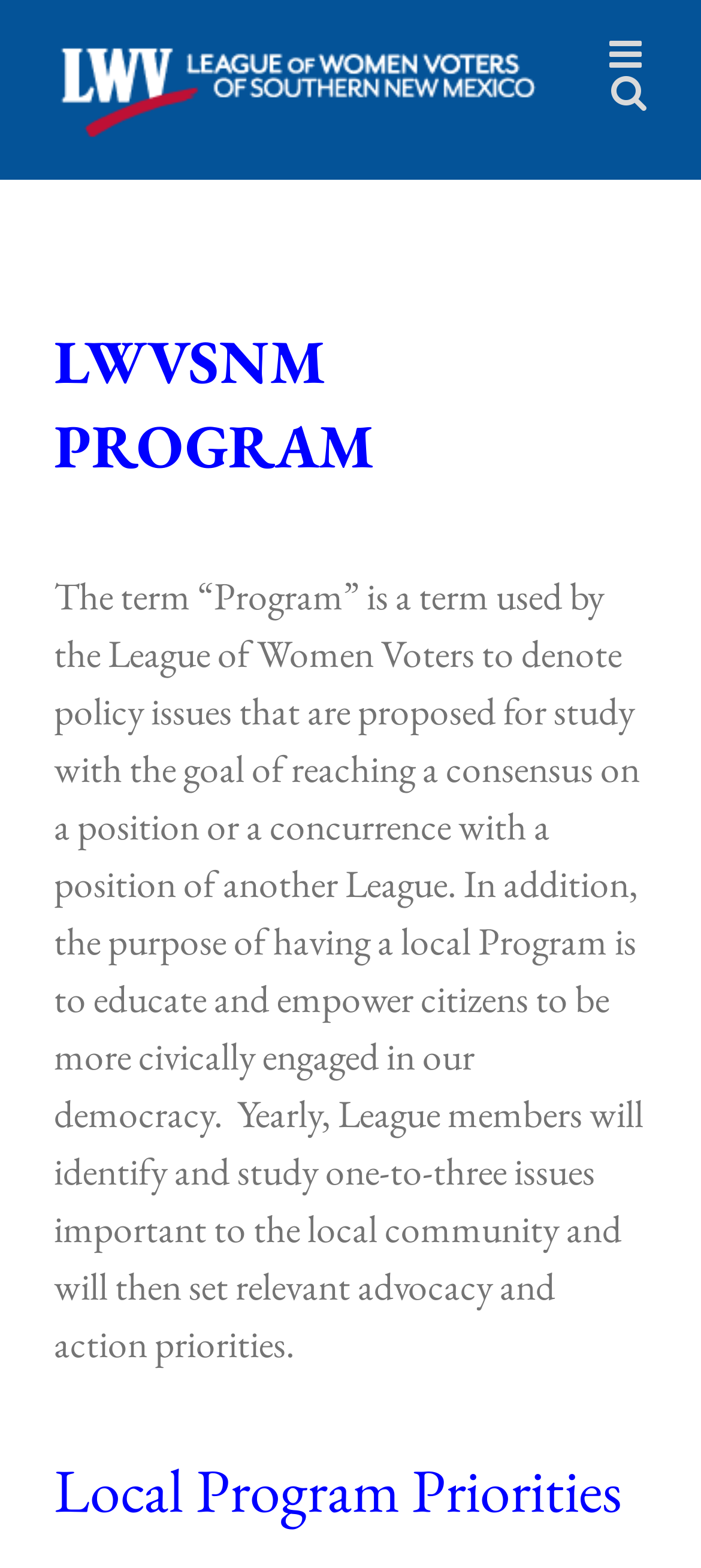What is the purpose of the local Program?
Provide a detailed answer to the question using information from the image.

According to the webpage, the purpose of having a local Program is to educate and empower citizens to be more civically engaged in our democracy, as stated in the paragraph below the heading 'LWVSNM PROGRAM'.